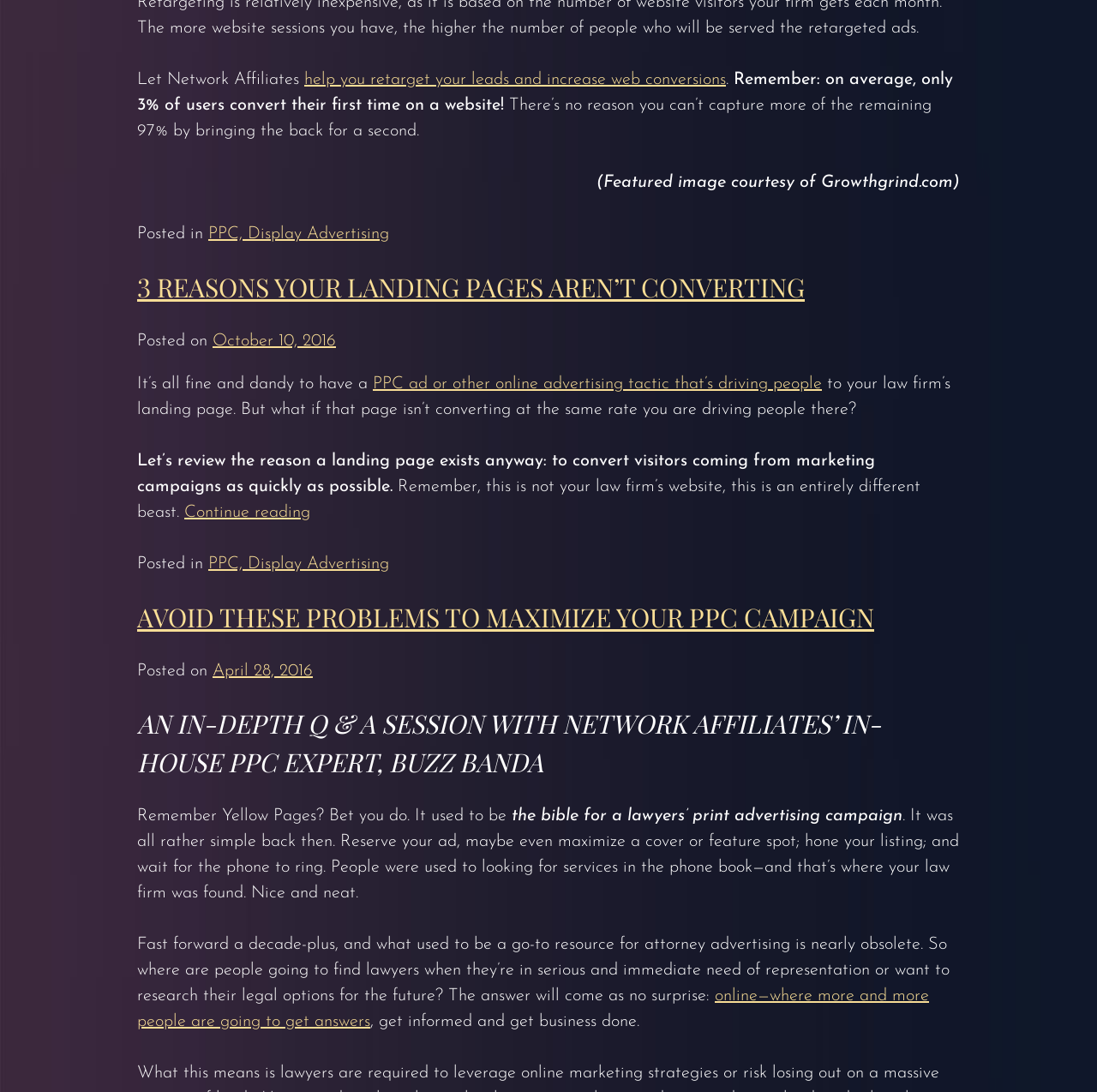What is the purpose of a landing page?
Using the image as a reference, give a one-word or short phrase answer.

to convert visitors